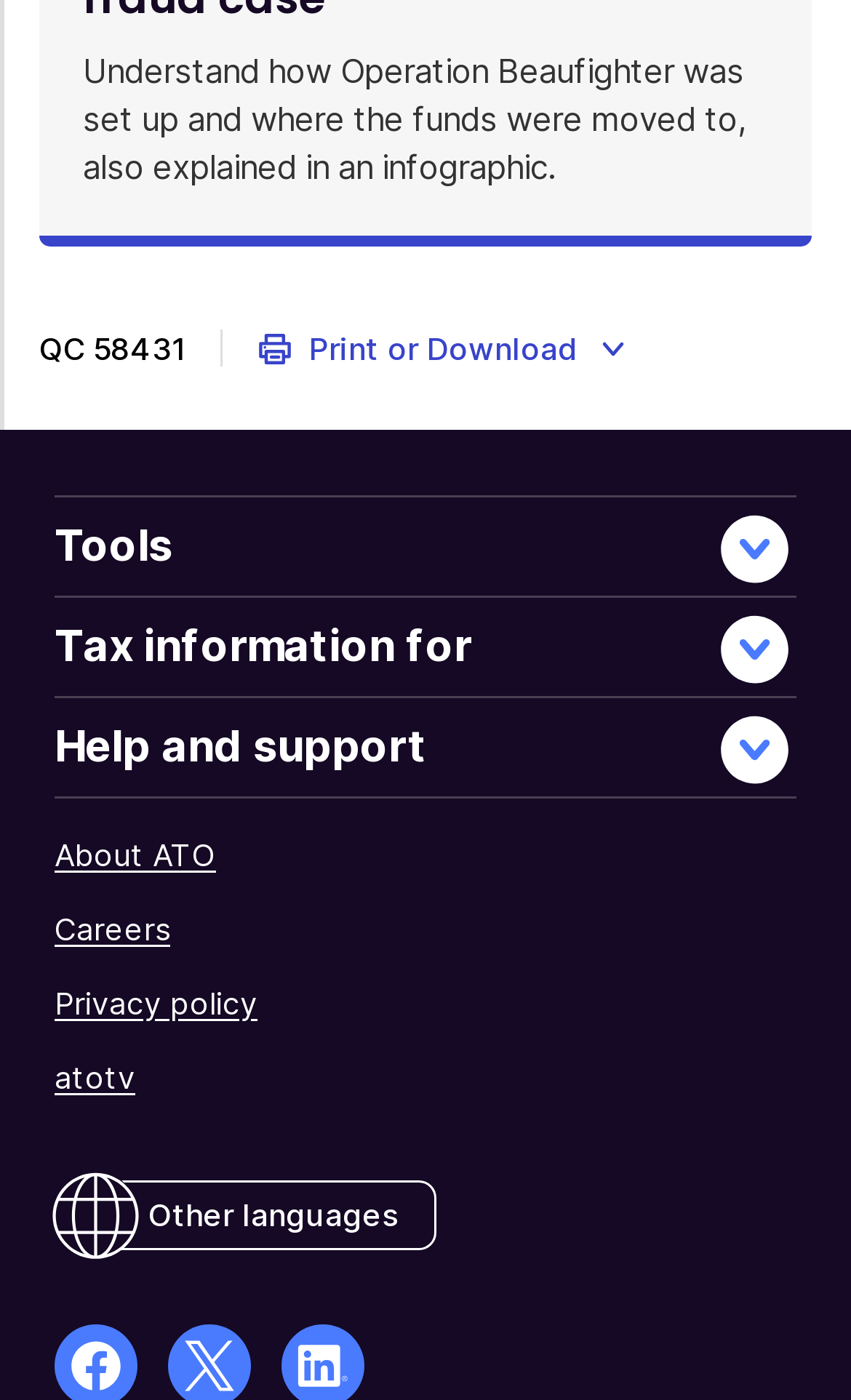Locate the bounding box of the user interface element based on this description: "Privacy policy".

[0.064, 0.702, 0.303, 0.729]